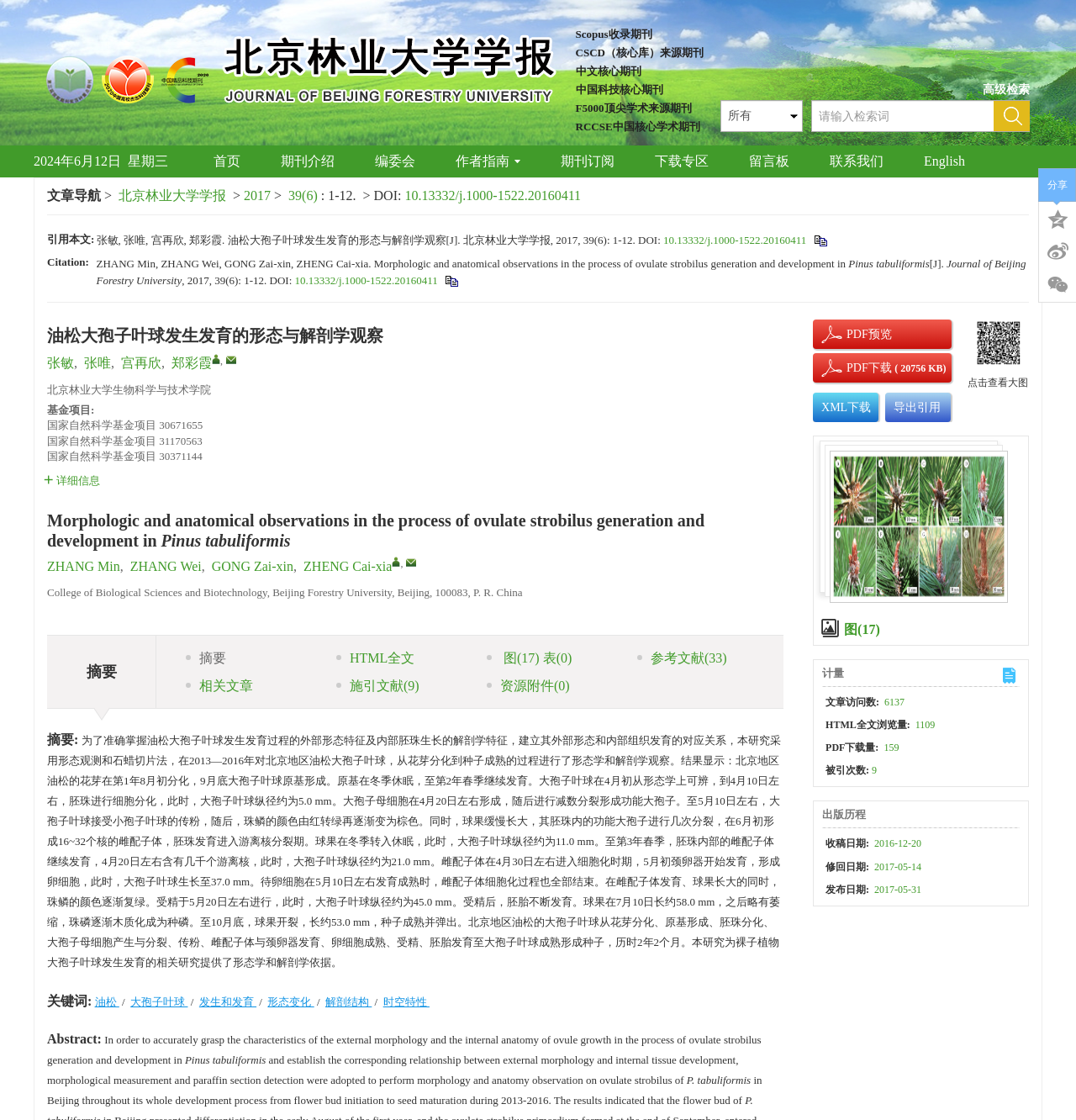Provide an in-depth caption for the contents of the webpage.

This webpage appears to be a scientific article or research paper about the morphologic and anatomical observations of ovulate strobilus generation and development in Pinus tabuliformis. 

At the top of the page, there is a link to "高级检索" (Advanced Search) and a combobox, textbox, and button for searching. Below this, there is a list of links to various sections of the website, including "首页" (Home), "期刊介绍" (Journal Introduction), "编委会" (Editorial Board), and others.

The main content of the page is divided into several sections. The first section displays the title of the article in both Chinese and English, along with the authors' names and their affiliations. Below this, there is a table with citation information, including a DOI link.

The next section appears to be the abstract or summary of the article, written in both Chinese and English. This is followed by a table with more citation information and a link to copy the citation to the clipboard.

Further down the page, there are sections with headings such as "基金项目" (Funding Project) and "详细信息" (Detailed Information), which provide additional information about the research project.

Throughout the page, there are various links to other sections of the website, as well as links to email addresses and external resources. There are also several images, including a small icon labeled "shu" that appears in the citation tables.